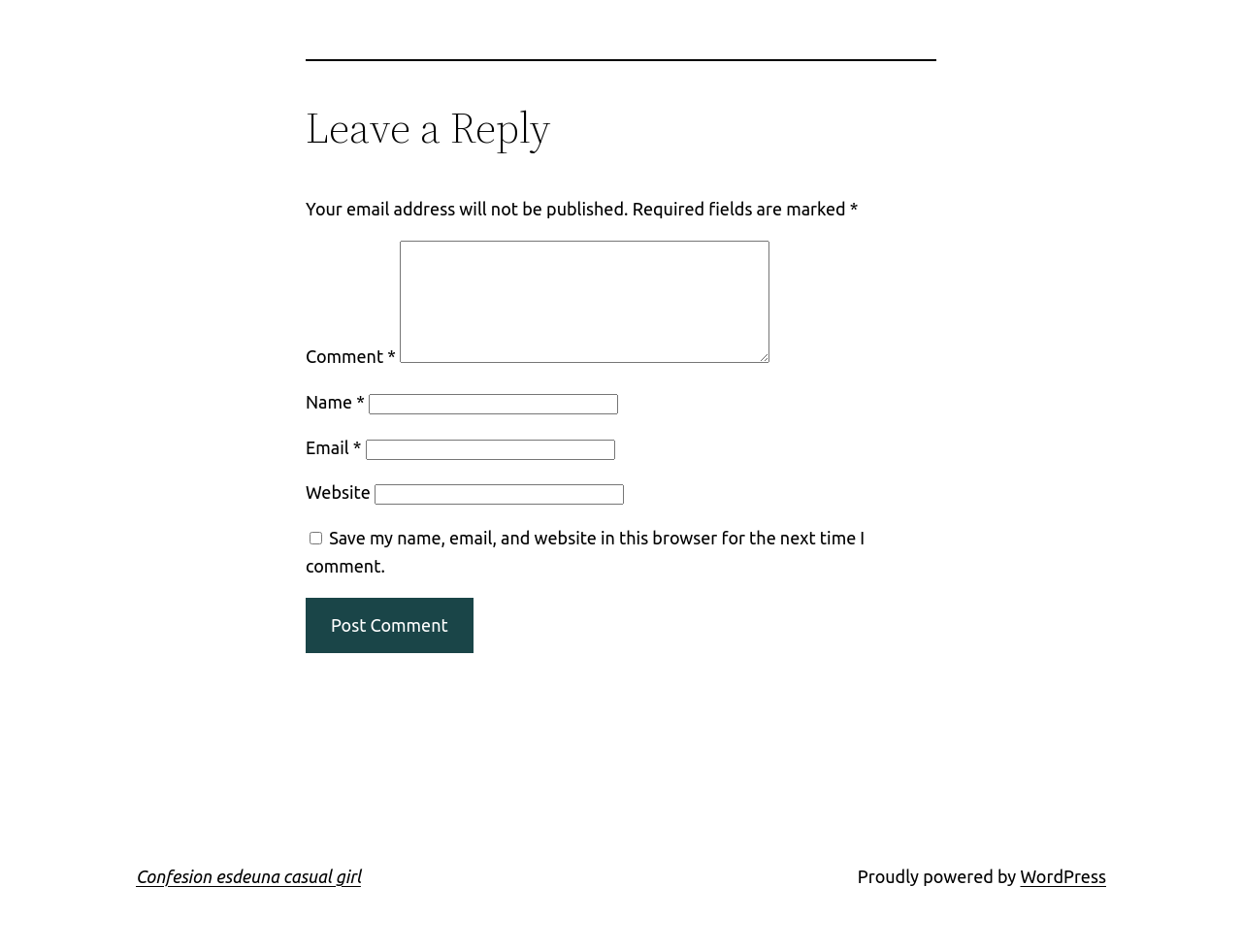What is the purpose of the 'Post Comment' button?
Identify the answer in the screenshot and reply with a single word or phrase.

Submit comment